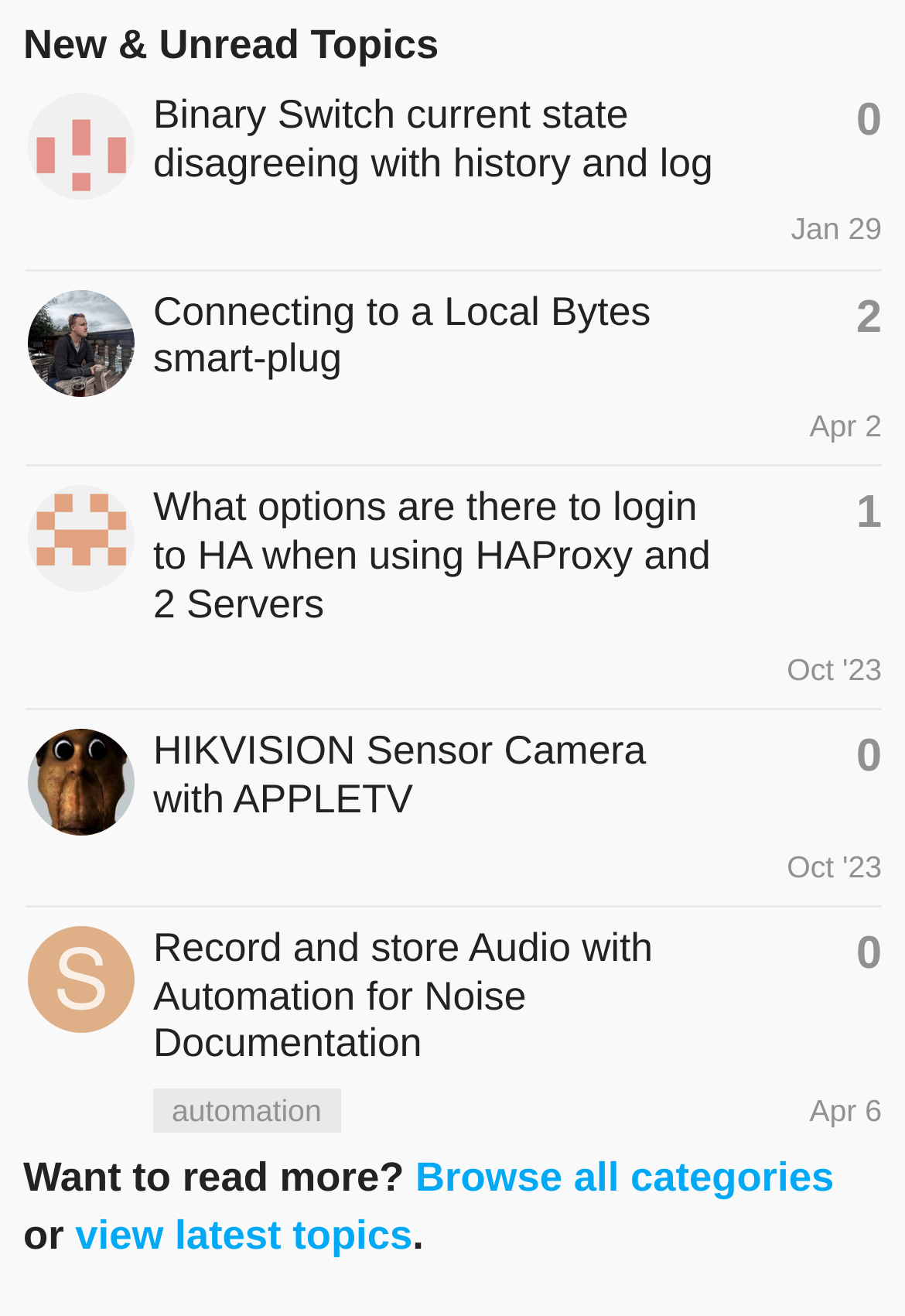Kindly provide the bounding box coordinates of the section you need to click on to fulfill the given instruction: "View rossco555's profile".

[0.028, 0.096, 0.151, 0.126]